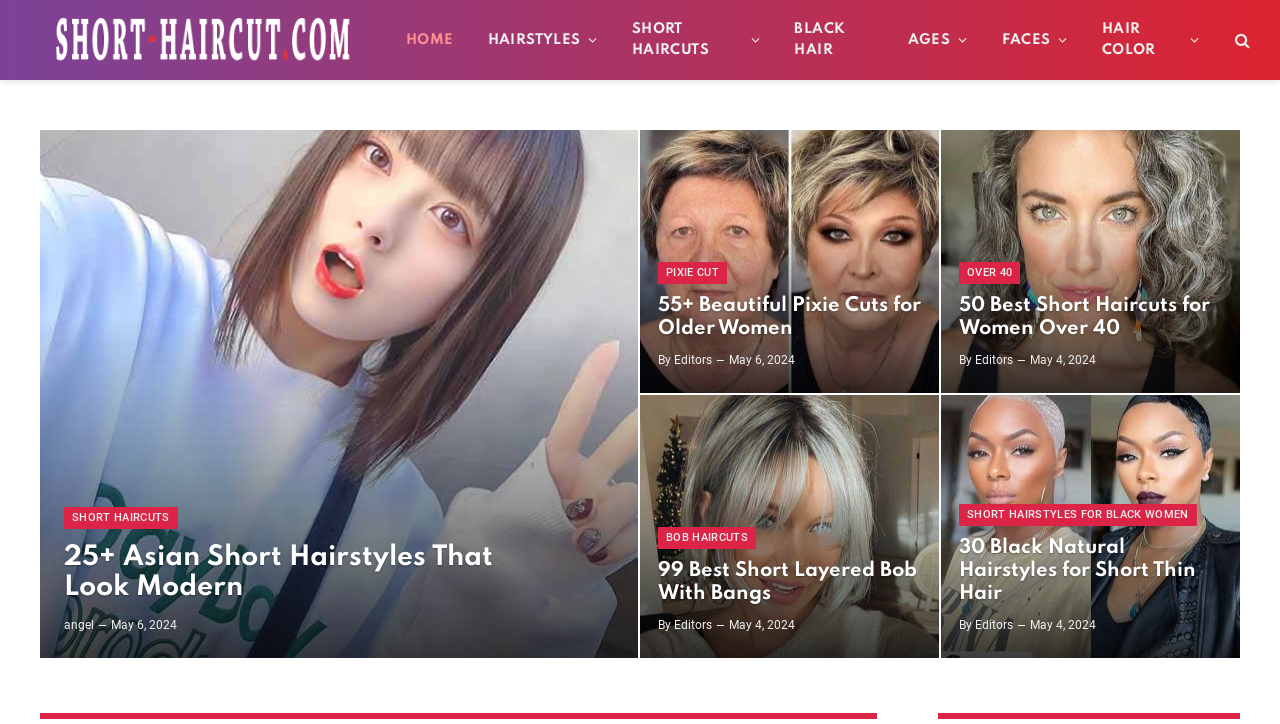Who is the author of the third article?
Based on the visual, give a brief answer using one word or a short phrase.

By Editors